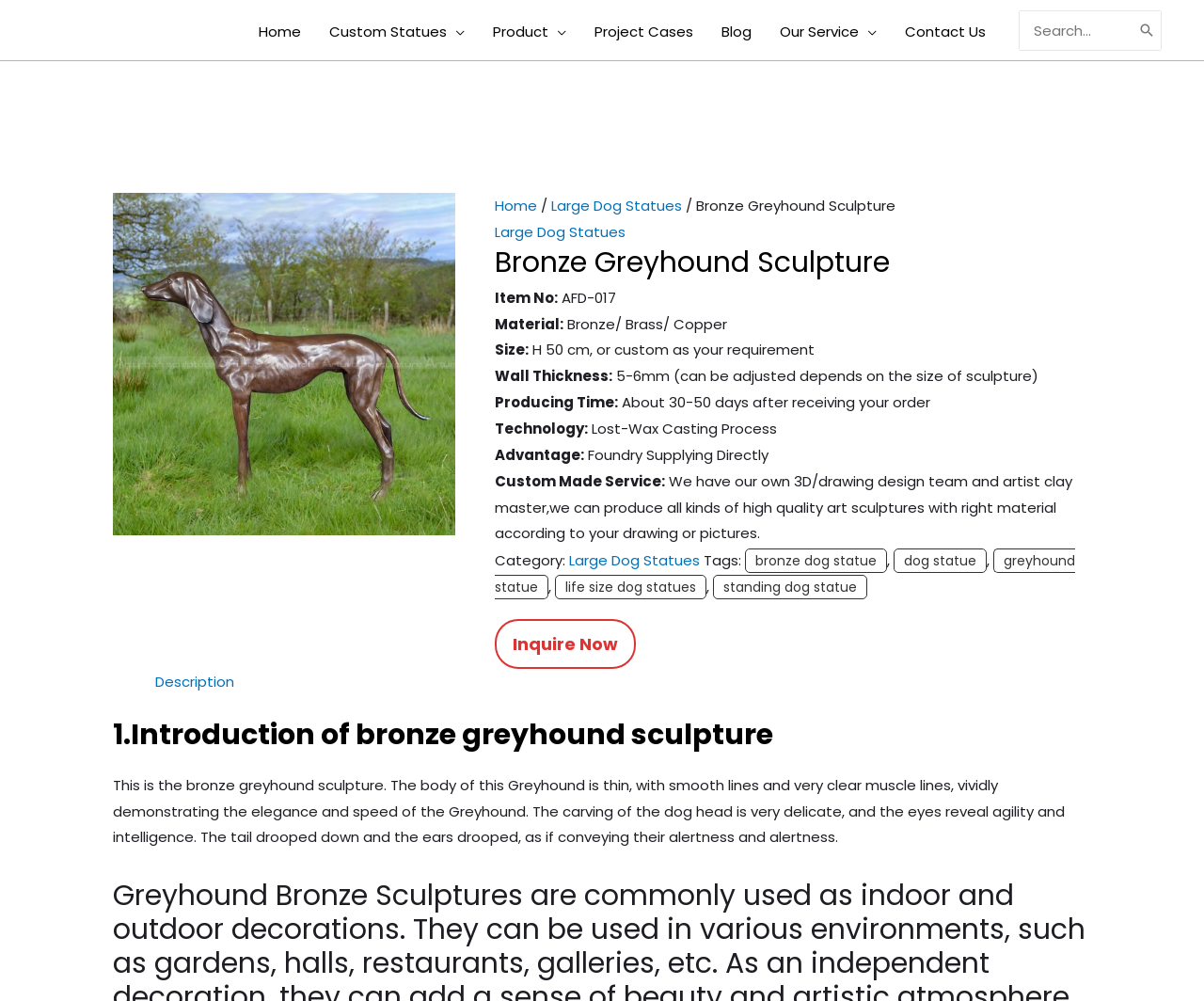Show the bounding box coordinates of the element that should be clicked to complete the task: "Search for something".

[0.846, 0.01, 0.965, 0.05]